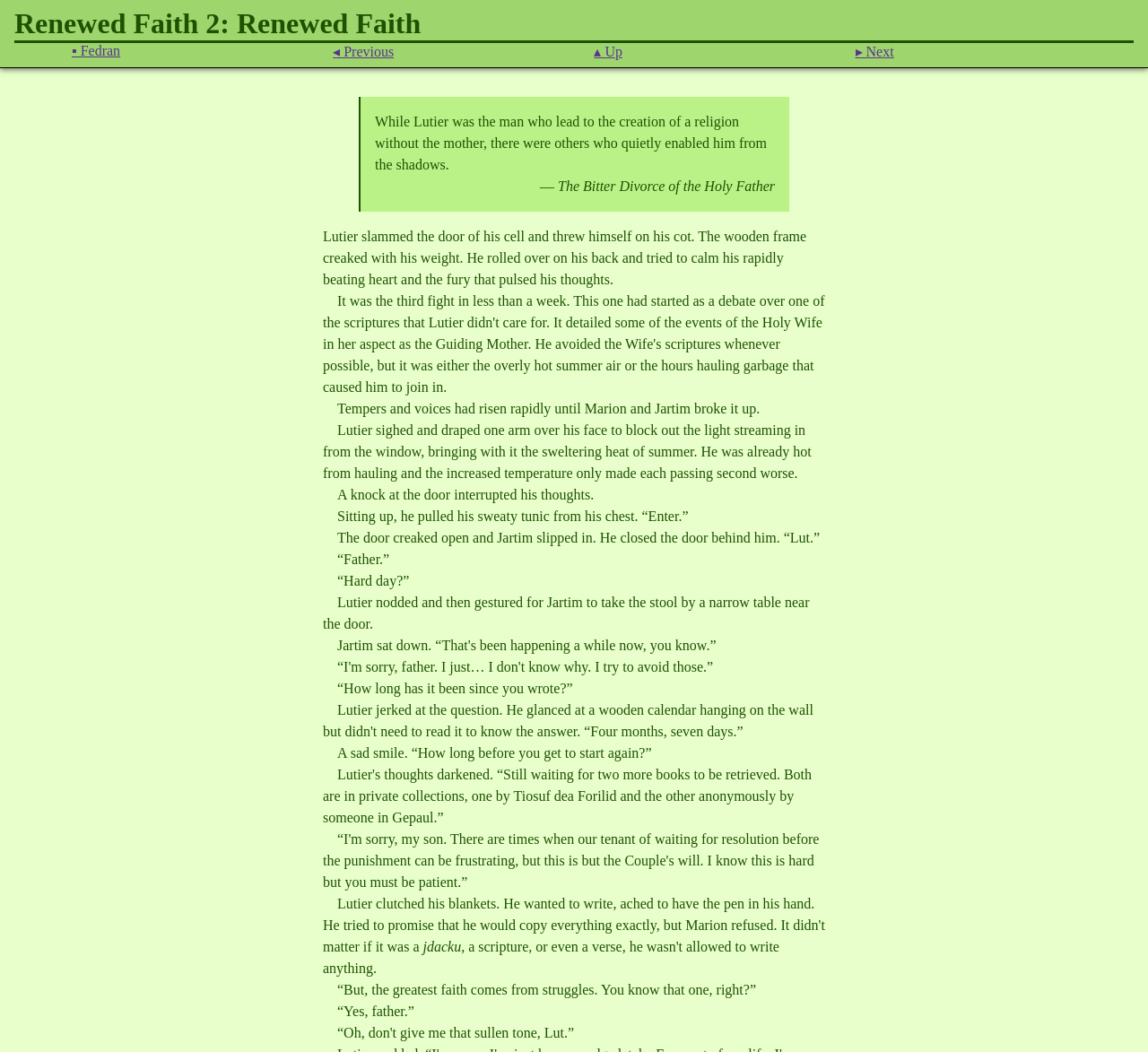What is Lutier's occupation?
Provide a detailed answer to the question, using the image to inform your response.

Based on the conversation between Lutier and Jartim, it can be inferred that Lutier is a Father, likely a priest or a religious leader, as Jartim addresses him as 'Father'.